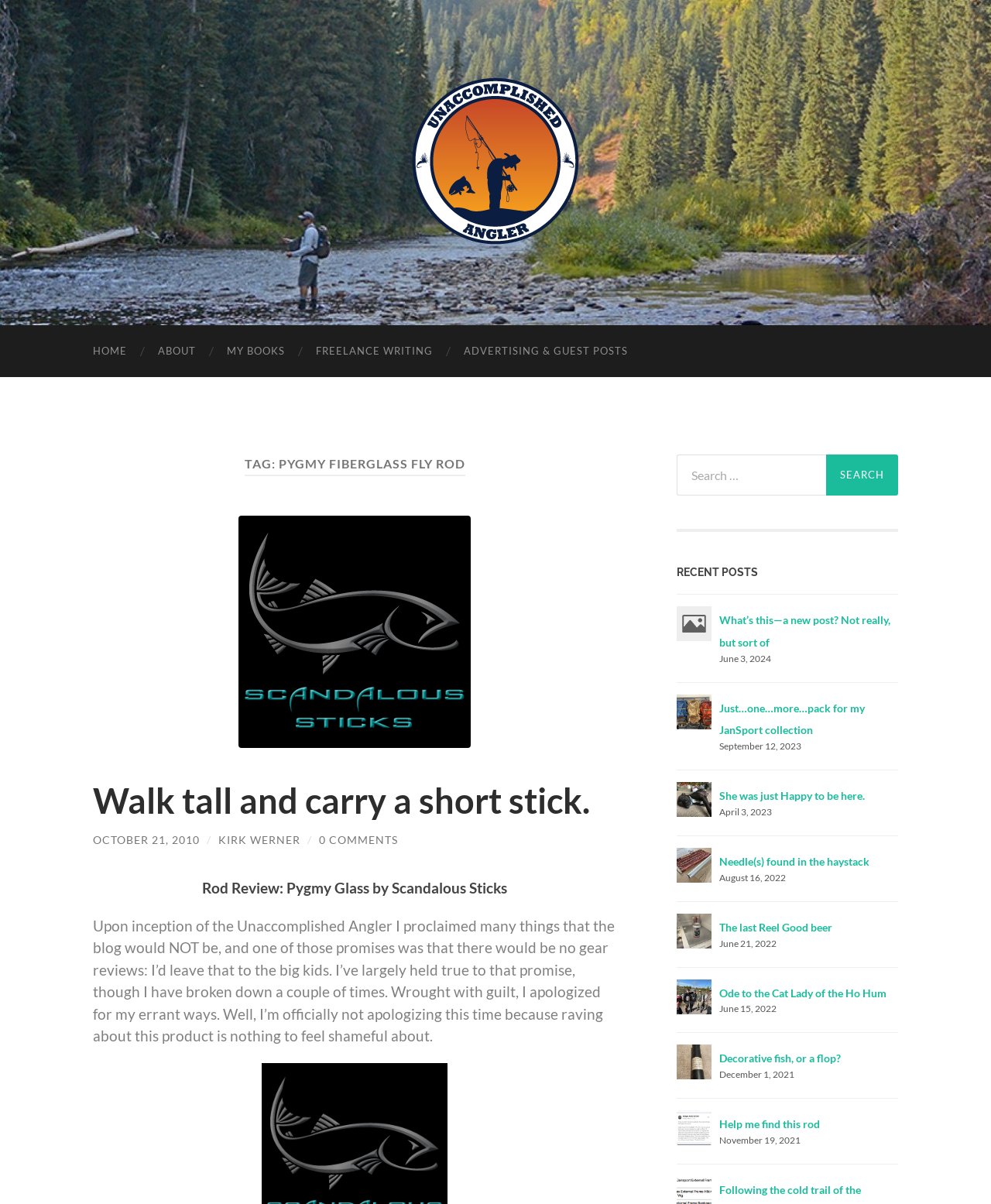Create a detailed summary of all the visual and textual information on the webpage.

The webpage is an archive page for the "pygmy fiberglass fly rod" tag on the Unaccomplished Angler blog. At the top, there is a header section with a logo and a navigation menu with links to "HOME", "ABOUT", "MY BOOKS", "FREELANCE WRITING", and "ADVERTISING & GUEST POSTS". 

Below the header, there is a large heading that reads "TAG: PYGMY FIBERGLASS FLY ROD". Next to it, there is a figure with a link. 

The main content of the page is a blog post titled "Walk tall and carry a short stick." with a link to the post. Below the title, there is a paragraph of text that discusses the blog's policy on gear reviews. 

Following the blog post, there is a section with a heading "RECENT POSTS" that lists several recent posts with links, images, and timestamps. Each post has a heading, a link, and a timestamp. The posts are arranged in a vertical list, with the most recent post at the top.

On the right side of the page, there is a search bar with a button labeled "Search". 

There are no other notable elements on the page.